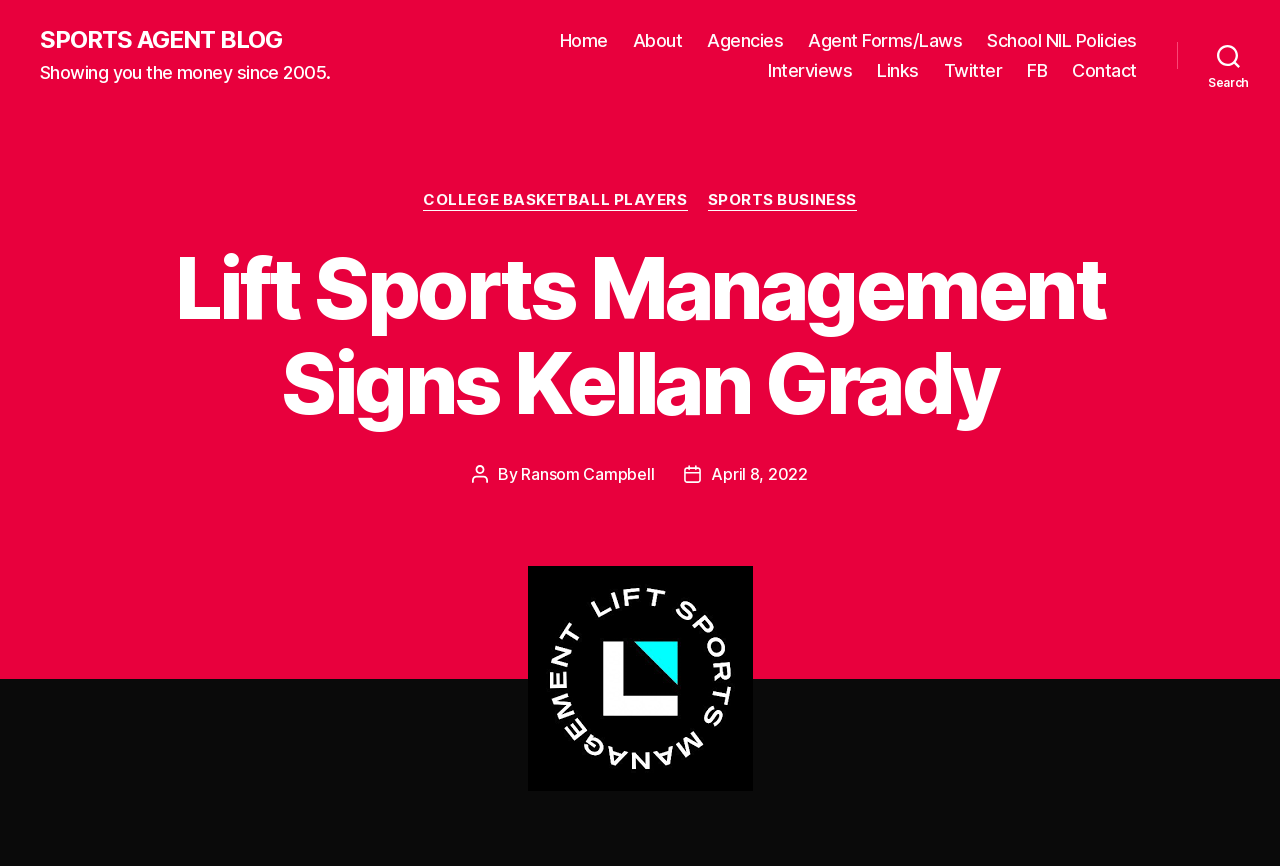Locate the bounding box coordinates of the clickable part needed for the task: "search for something".

[0.92, 0.039, 1.0, 0.089]